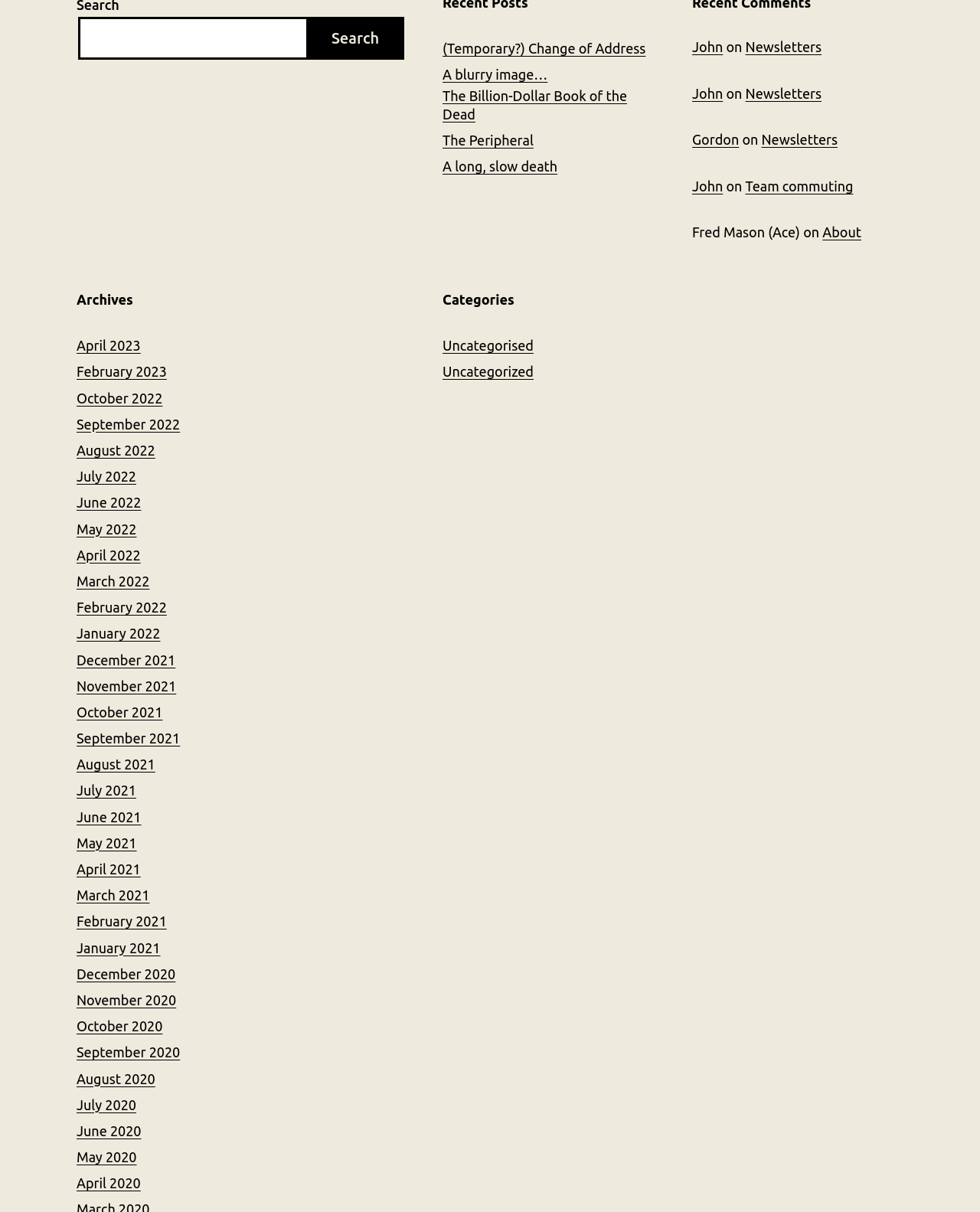Locate the bounding box of the UI element based on this description: "About". Provide four float numbers between 0 and 1 as [left, top, right, bottom].

[0.839, 0.185, 0.879, 0.198]